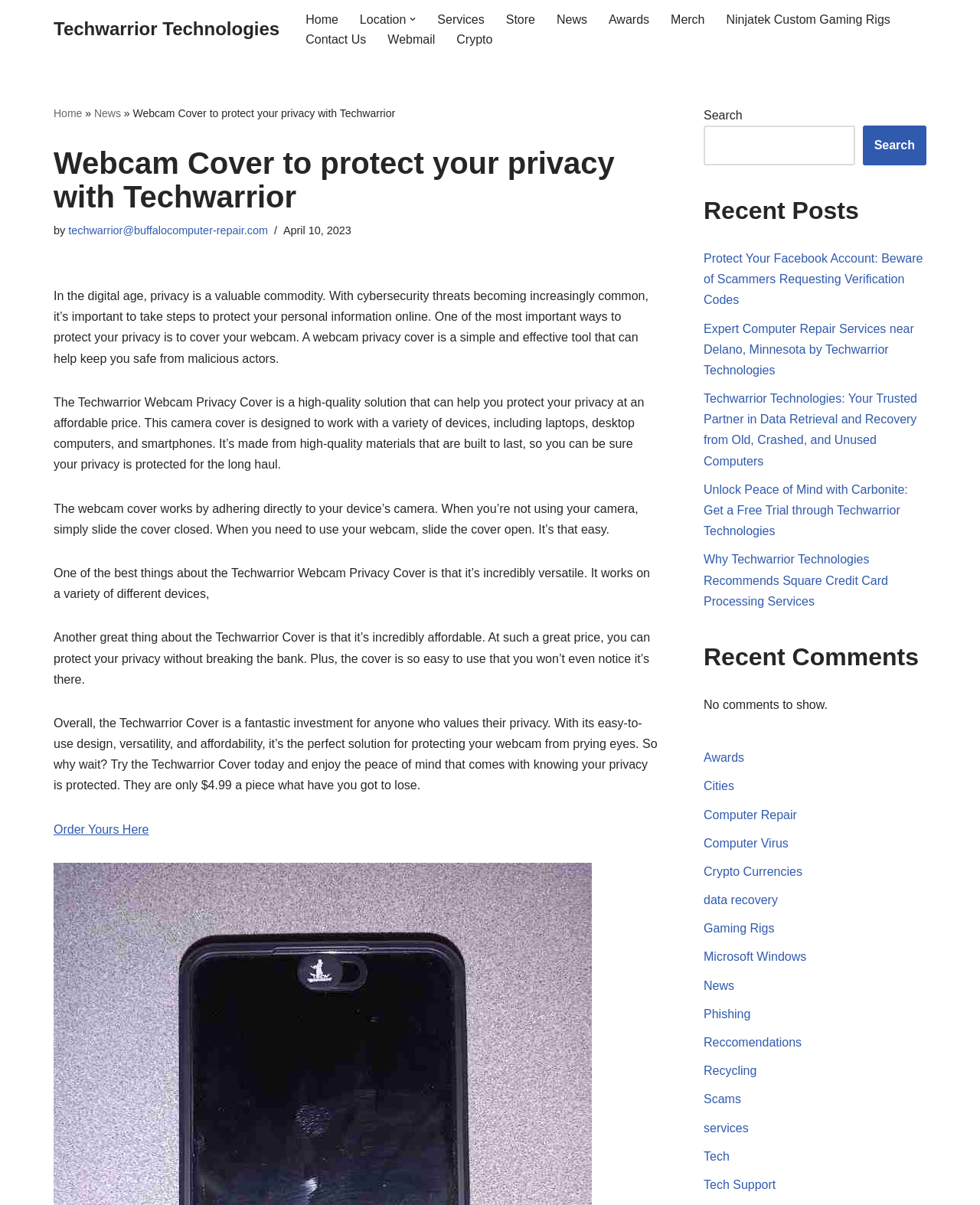Provide the bounding box coordinates of the area you need to click to execute the following instruction: "Enter your comment".

None